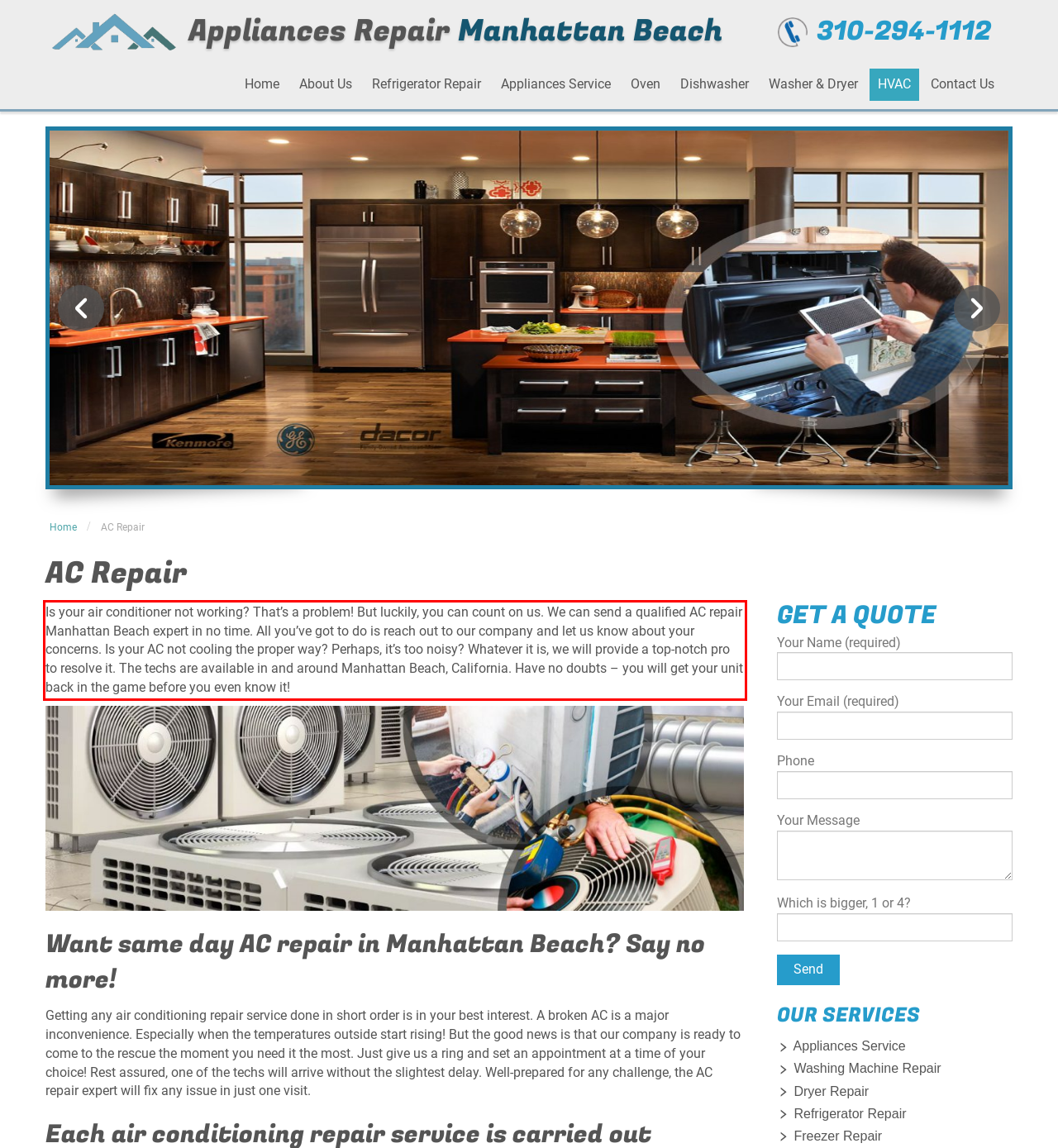Review the screenshot of the webpage and recognize the text inside the red rectangle bounding box. Provide the extracted text content.

Is your air conditioner not working? That’s a problem! But luckily, you can count on us. We can send a qualified AC repair Manhattan Beach expert in no time. All you’ve got to do is reach out to our company and let us know about your concerns. Is your AC not cooling the proper way? Perhaps, it’s too noisy? Whatever it is, we will provide a top-notch pro to resolve it. The techs are available in and around Manhattan Beach, California. Have no doubts – you will get your unit back in the game before you even know it!